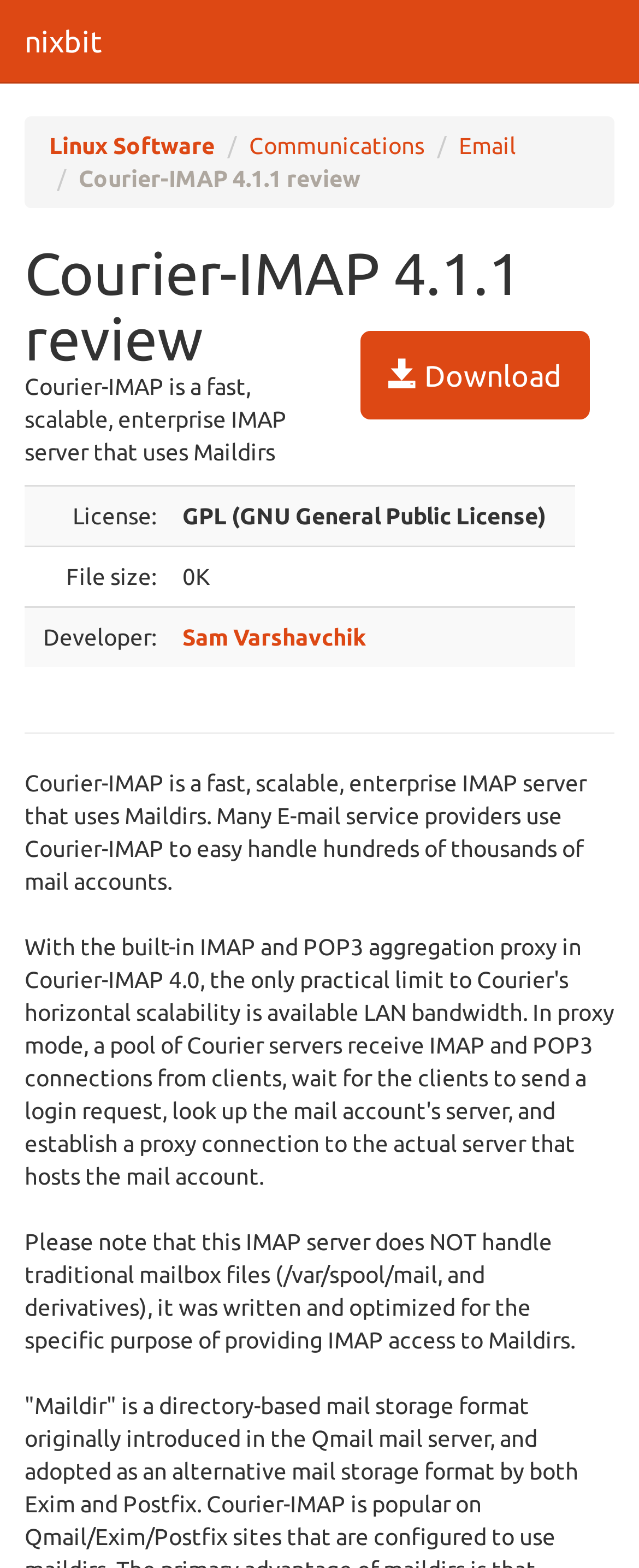Provide the bounding box coordinates of the HTML element this sentence describes: "Linux Software".

[0.077, 0.085, 0.336, 0.101]